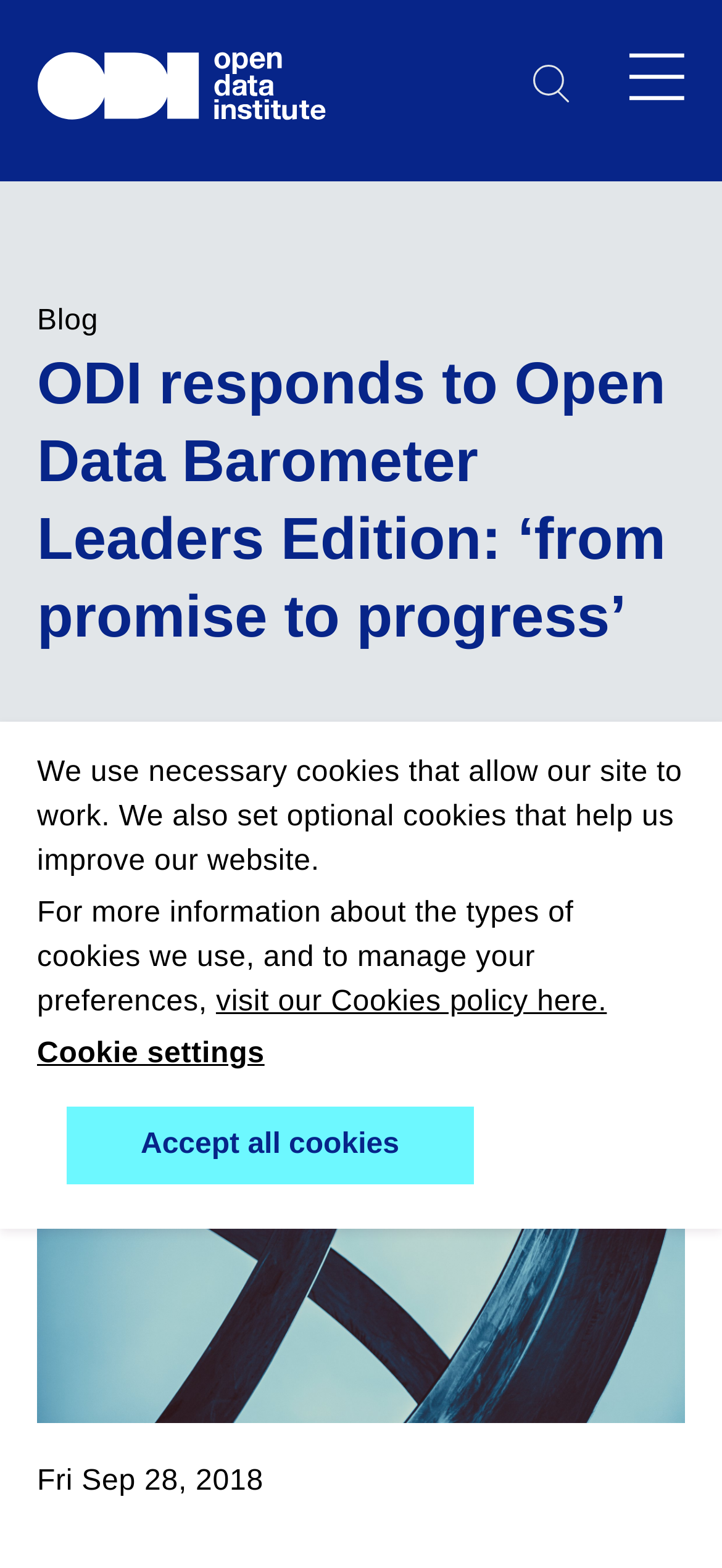Produce an elaborate caption capturing the essence of the webpage.

The webpage is about the Open Data Institute's (ODI) response to the Open Data Barometer Leaders Edition, with a focus on investing in data infrastructure and the role of open data champions. 

At the top left of the page, there is a navigation section with a home page link, accompanied by two small images. Below this, there is a search link with a small image to its right. 

Further down, on the left side, there is a section with a "Blog" label. Next to it, there is a heading that displays the title of the article, "ODI responds to Open Data Barometer Leaders Edition: ‘from promise to progress’". 

Below the heading, there is a paragraph of text that summarizes the article, mentioning the need to invest in data infrastructure, 'faltering' leaders, and the second wave of open data champions. This text is accompanied by a globe image at the bottom right and a timestamp "Fri Sep 28, 2018" at the bottom left.

At the top right of the page, there is a section related to cookies, with a description of the types of cookies used, a "learn more about cookies" button, and an "Accept all cookies" button. There is also a "Cookie settings" link above the buttons.